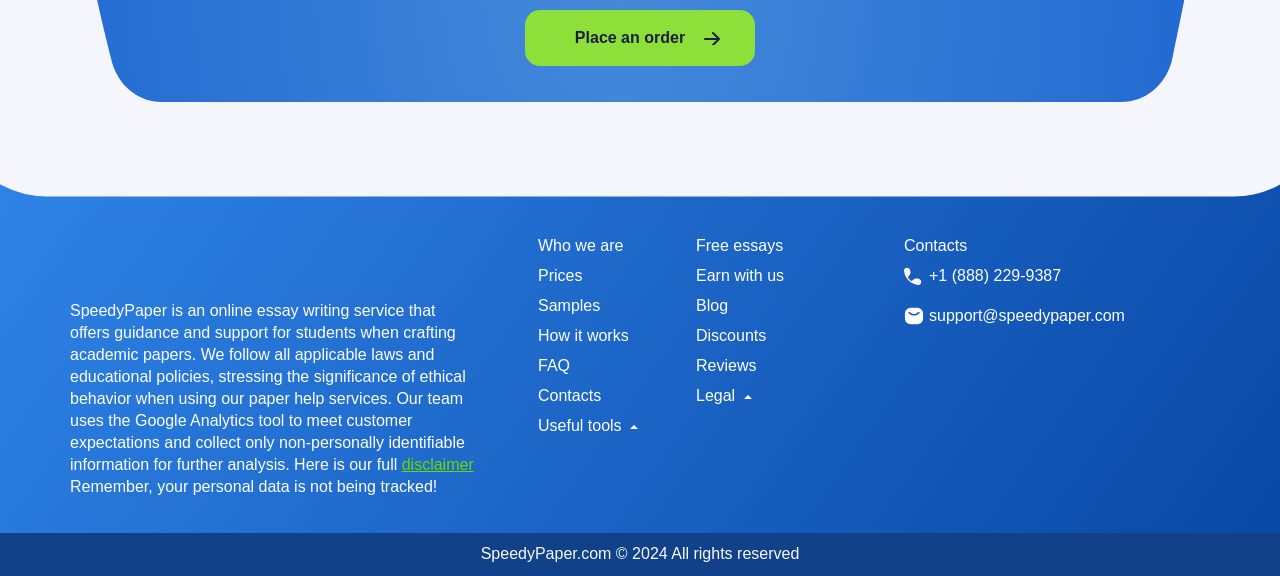Highlight the bounding box coordinates of the element you need to click to perform the following instruction: "Check 'FAQ'."

[0.412, 0.61, 0.536, 0.662]